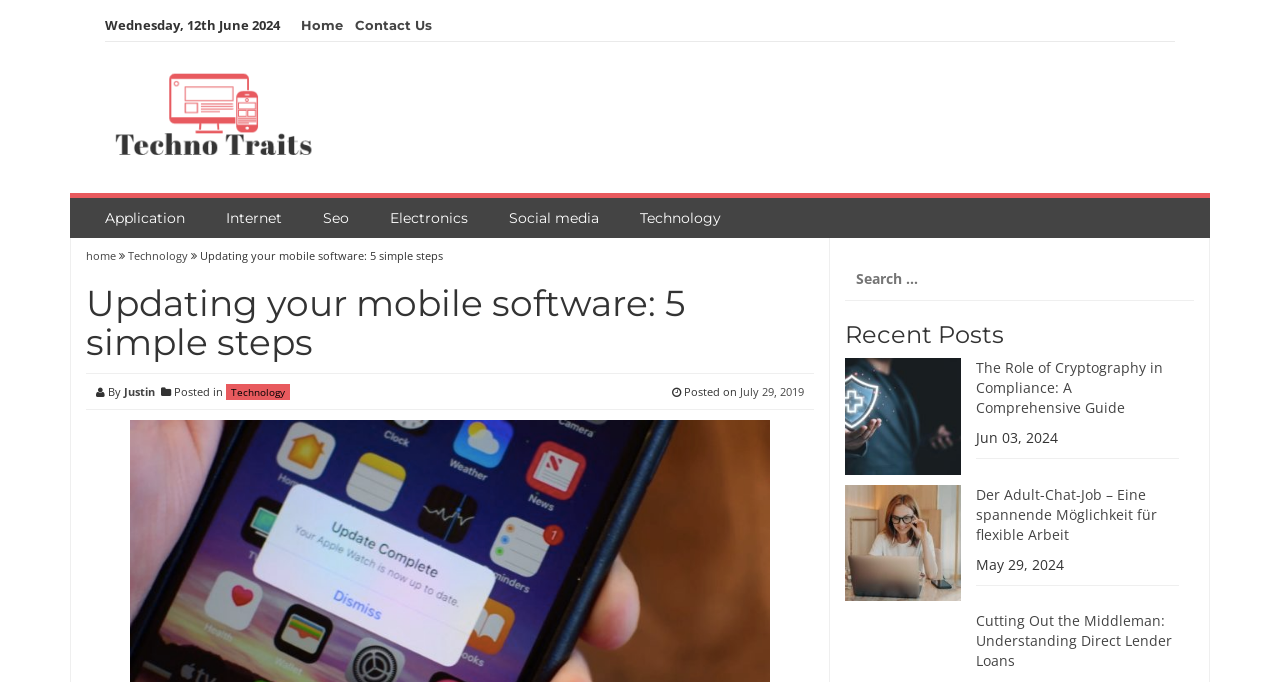Find the bounding box coordinates of the clickable area that will achieve the following instruction: "Read Privacy Policy".

None